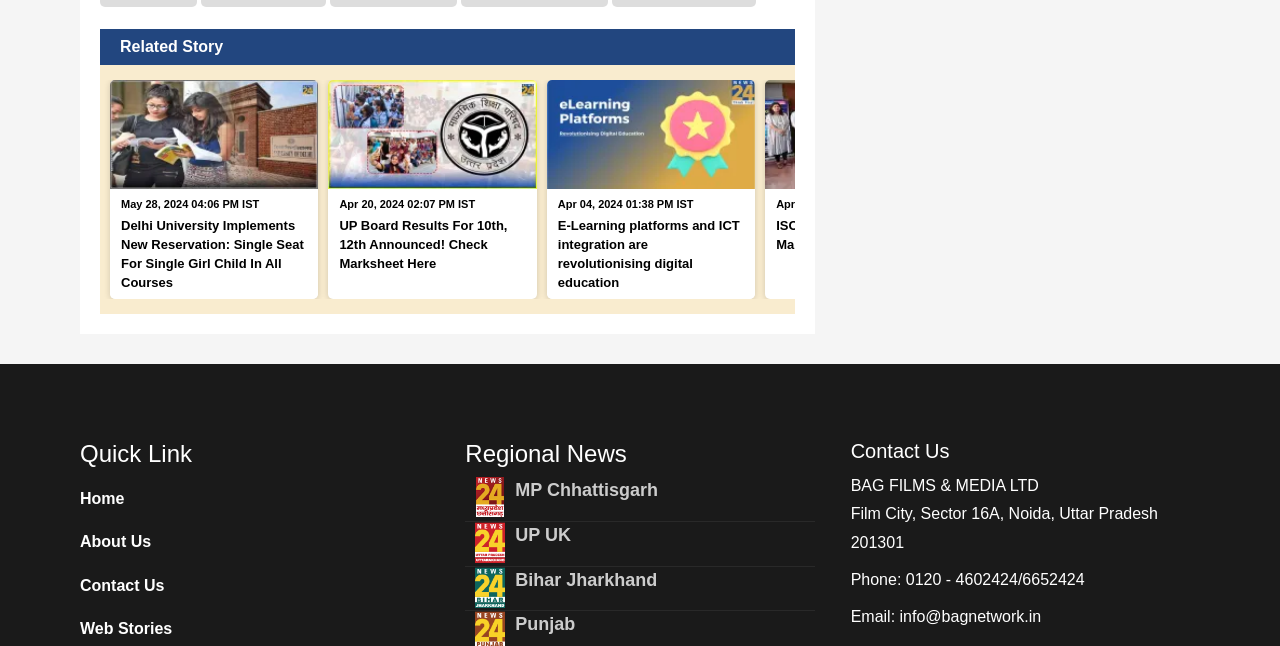What is the topic of the first related news?
Based on the visual information, provide a detailed and comprehensive answer.

The first related news has an image with the description 'Girl Child Reservation Delhi University', and the text 'Delhi University Implements New Reservation: Single Seat For Single Girl Child In All Courses'. Therefore, the topic of the first related news is Delhi University.